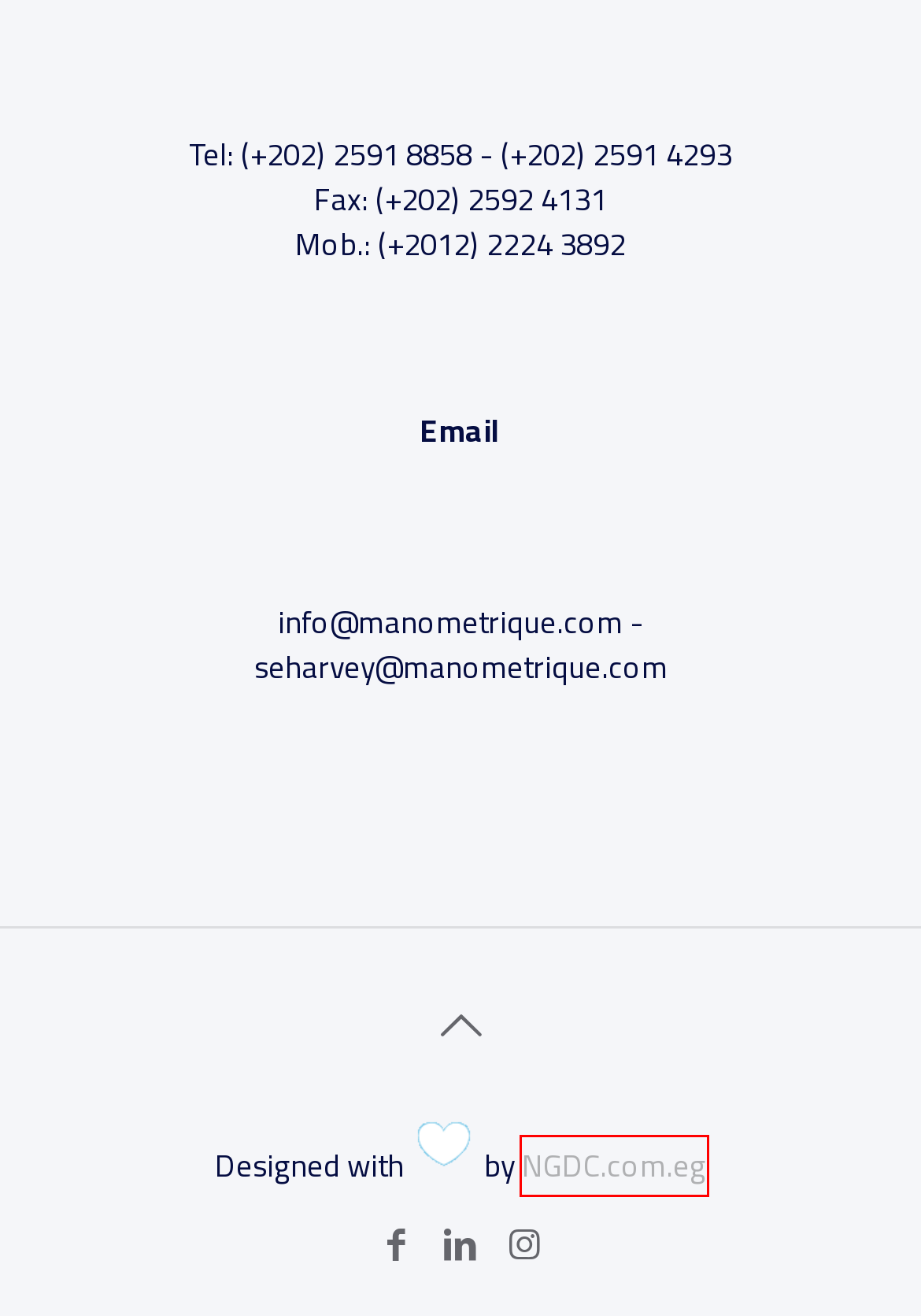You are looking at a webpage screenshot with a red bounding box around an element. Pick the description that best matches the new webpage after interacting with the element in the red bounding box. The possible descriptions are:
A. About Us - Monometrique
B. Events - Monometrique
C. Magmaweld - Monometrique
D. Home - Monometrique
E. Contact Us - Monometrique
F. Weldability - Monometrique
G. MITRE - Monometrique
H. Top Digital Marketing agencies in Egypt 2024 - NGDC | New Generation Development Company

H